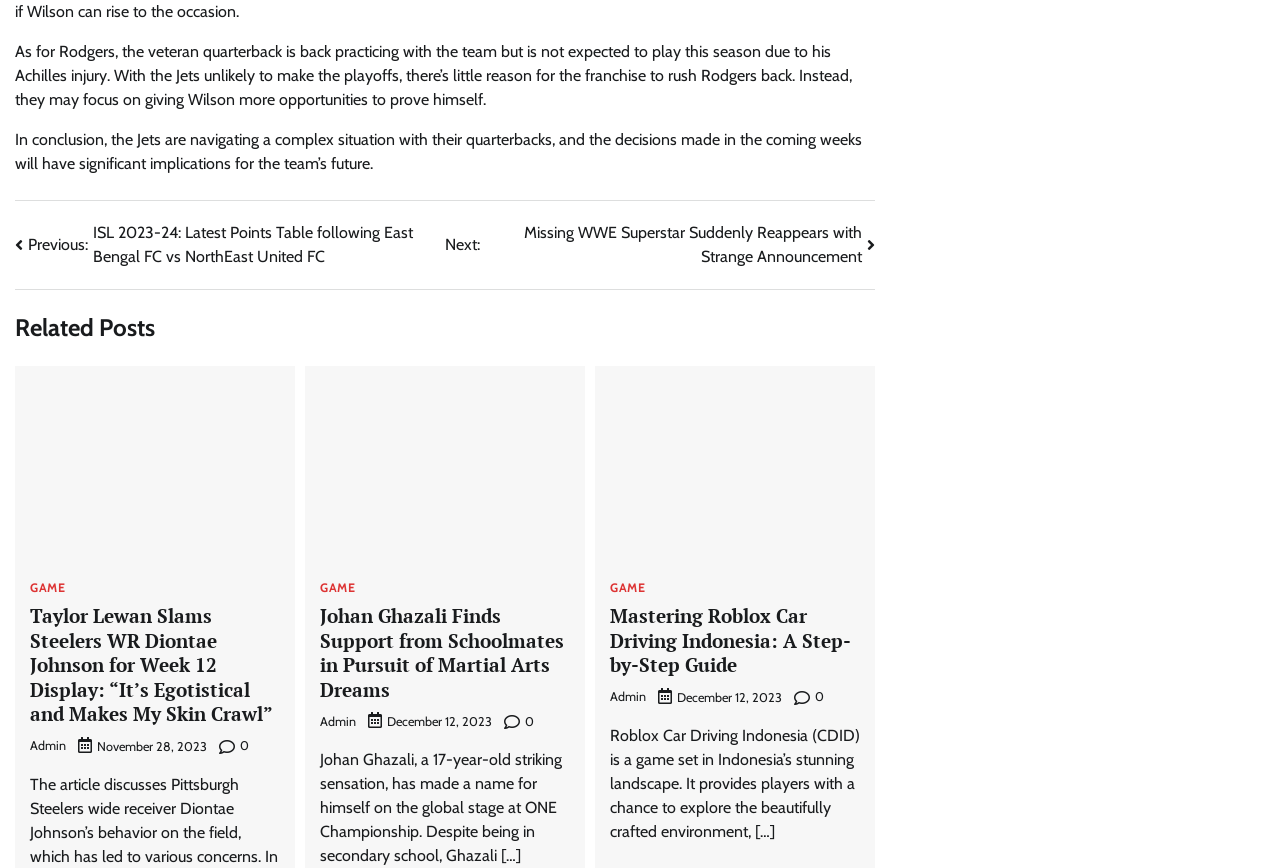Provide a short answer using a single word or phrase for the following question: 
What is the current status of Aaron Rodgers?

Not expected to play